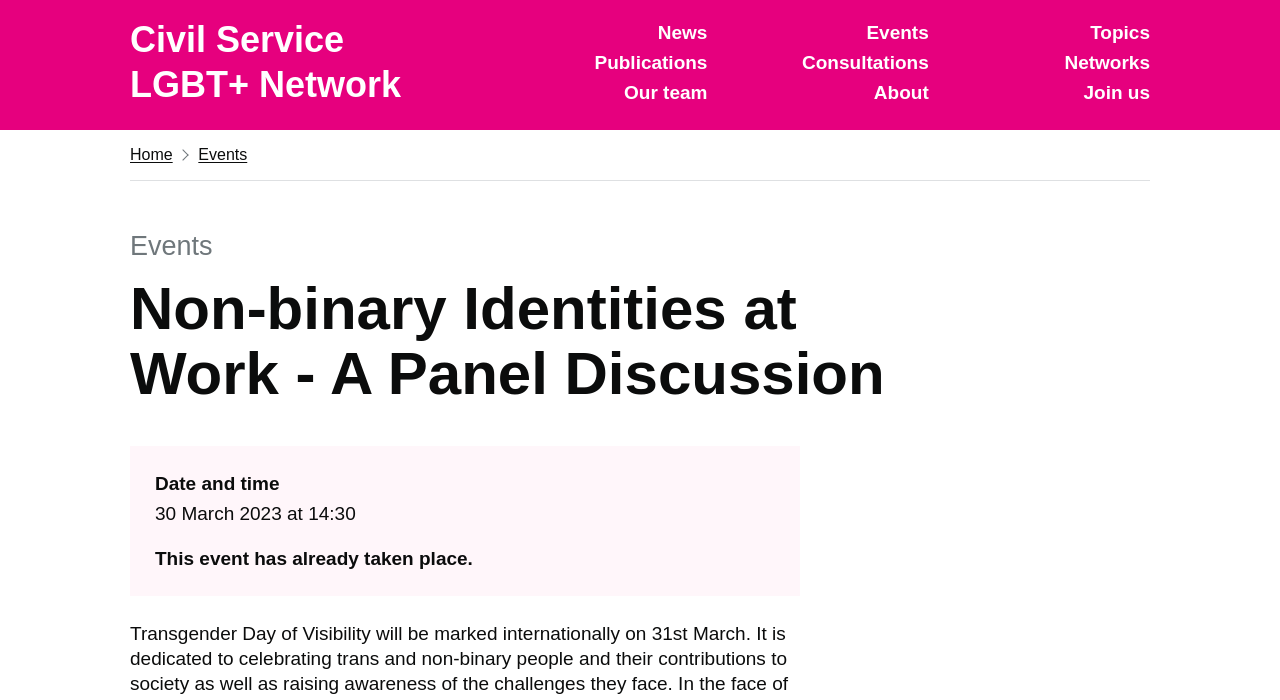Determine the bounding box for the UI element as described: "Events". The coordinates should be represented as four float numbers between 0 and 1, formatted as [left, top, right, bottom].

[0.155, 0.209, 0.193, 0.233]